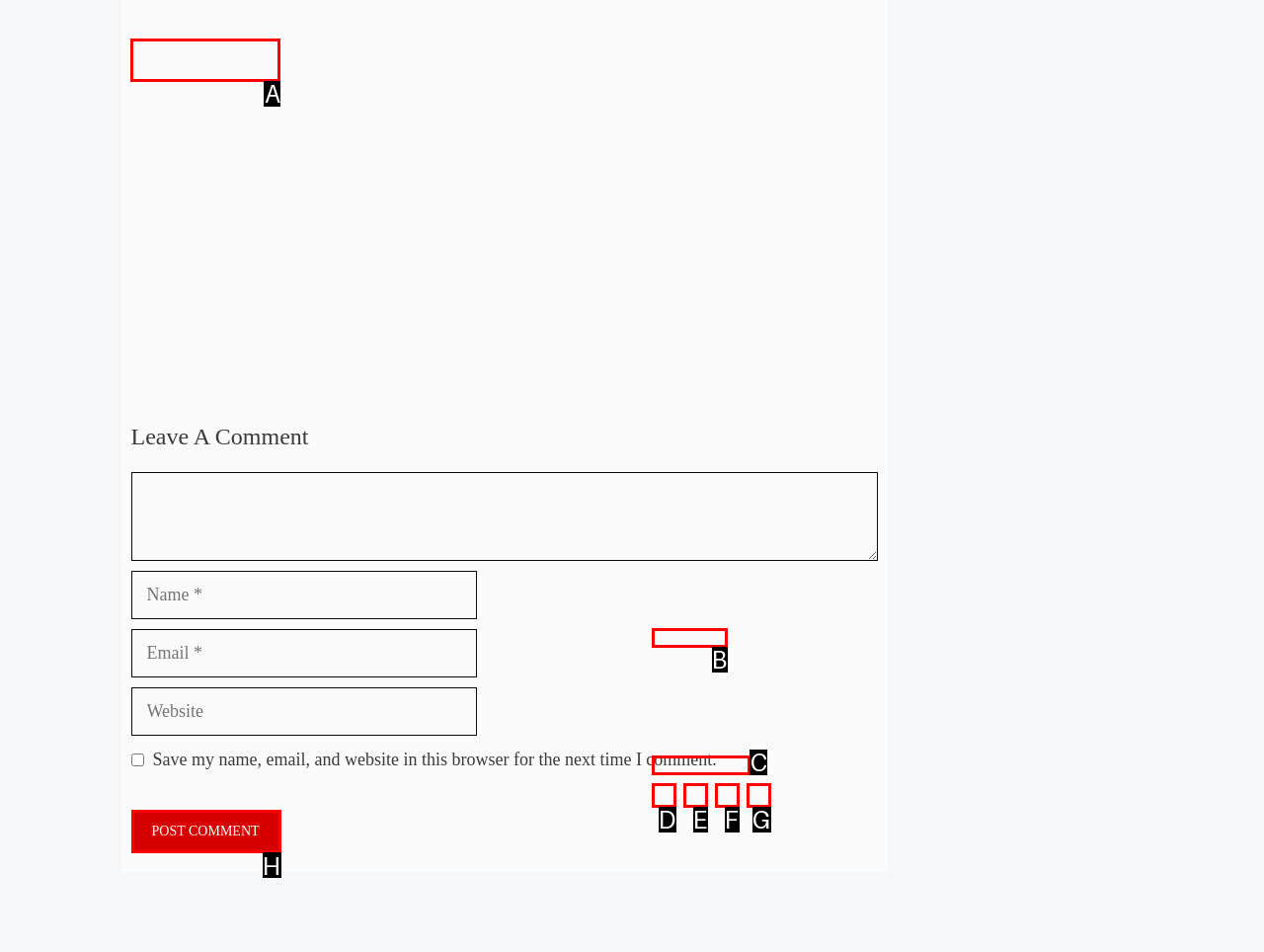Identify which HTML element to click to fulfill the following task: Post a comment. Provide your response using the letter of the correct choice.

H